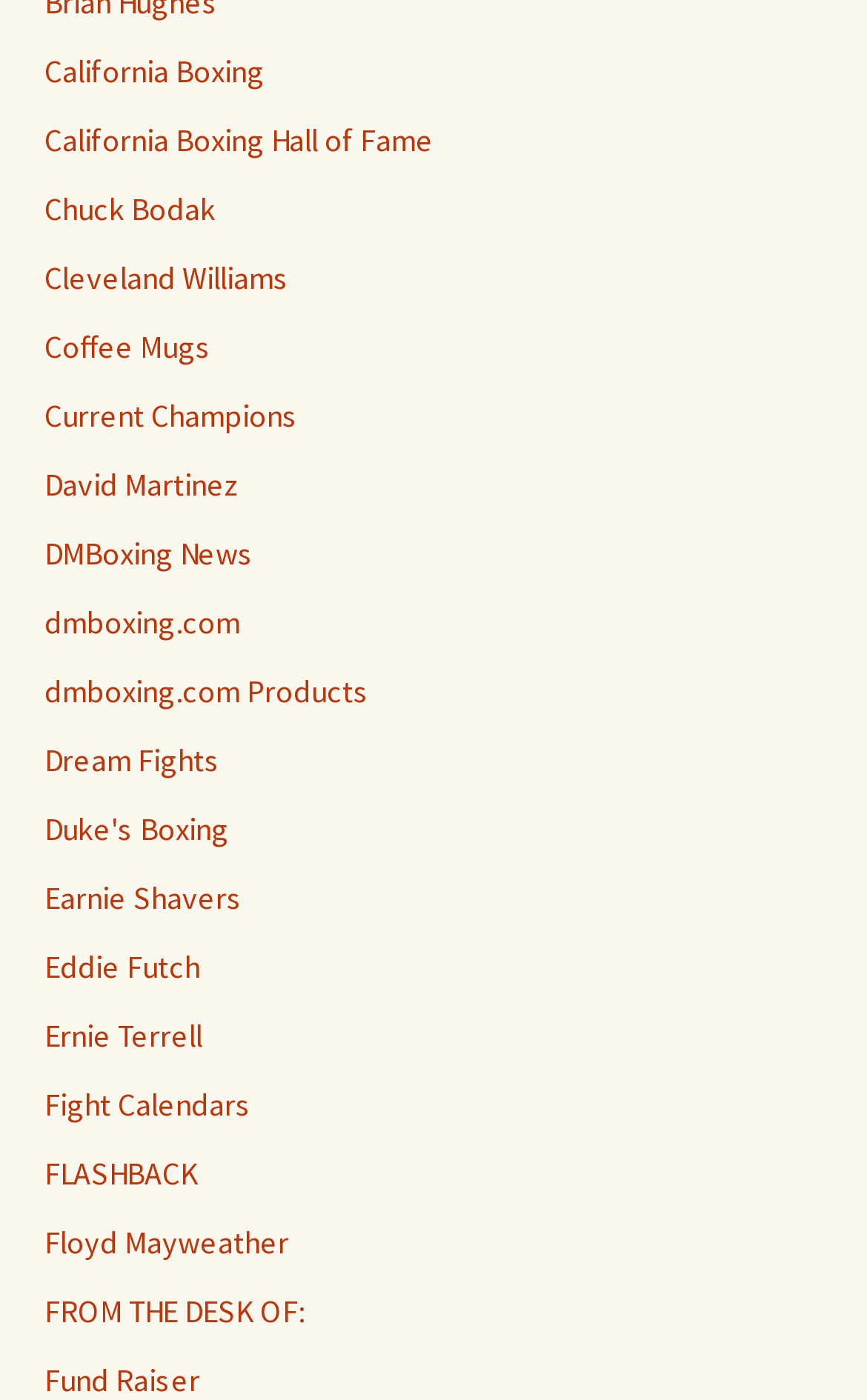Please determine the bounding box coordinates of the clickable area required to carry out the following instruction: "Explore 'Tamriel Trade Center'". The coordinates must be four float numbers between 0 and 1, represented as [left, top, right, bottom].

None